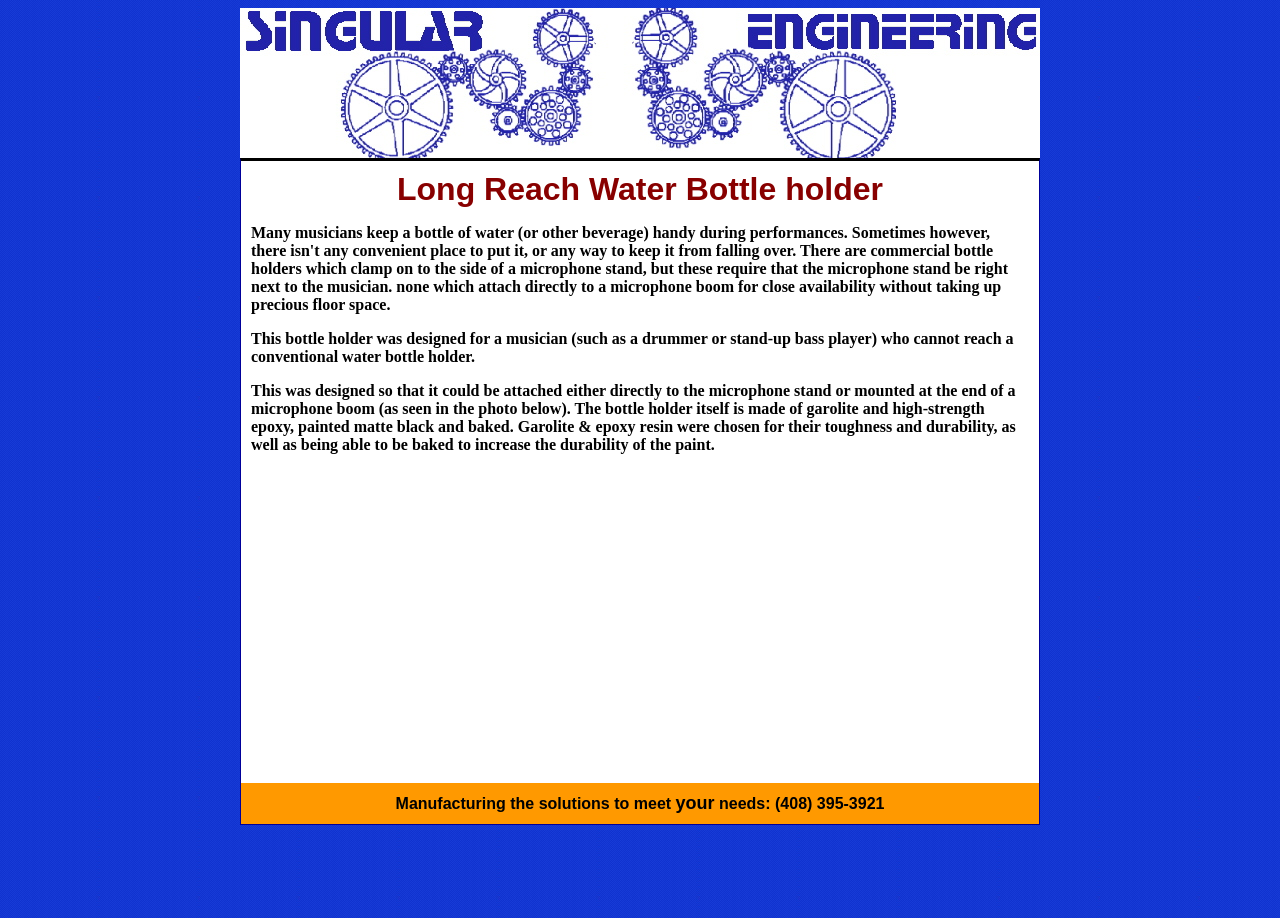Answer the question below in one word or phrase:
What is the material used to make the bottle holder?

Garolite and epoxy